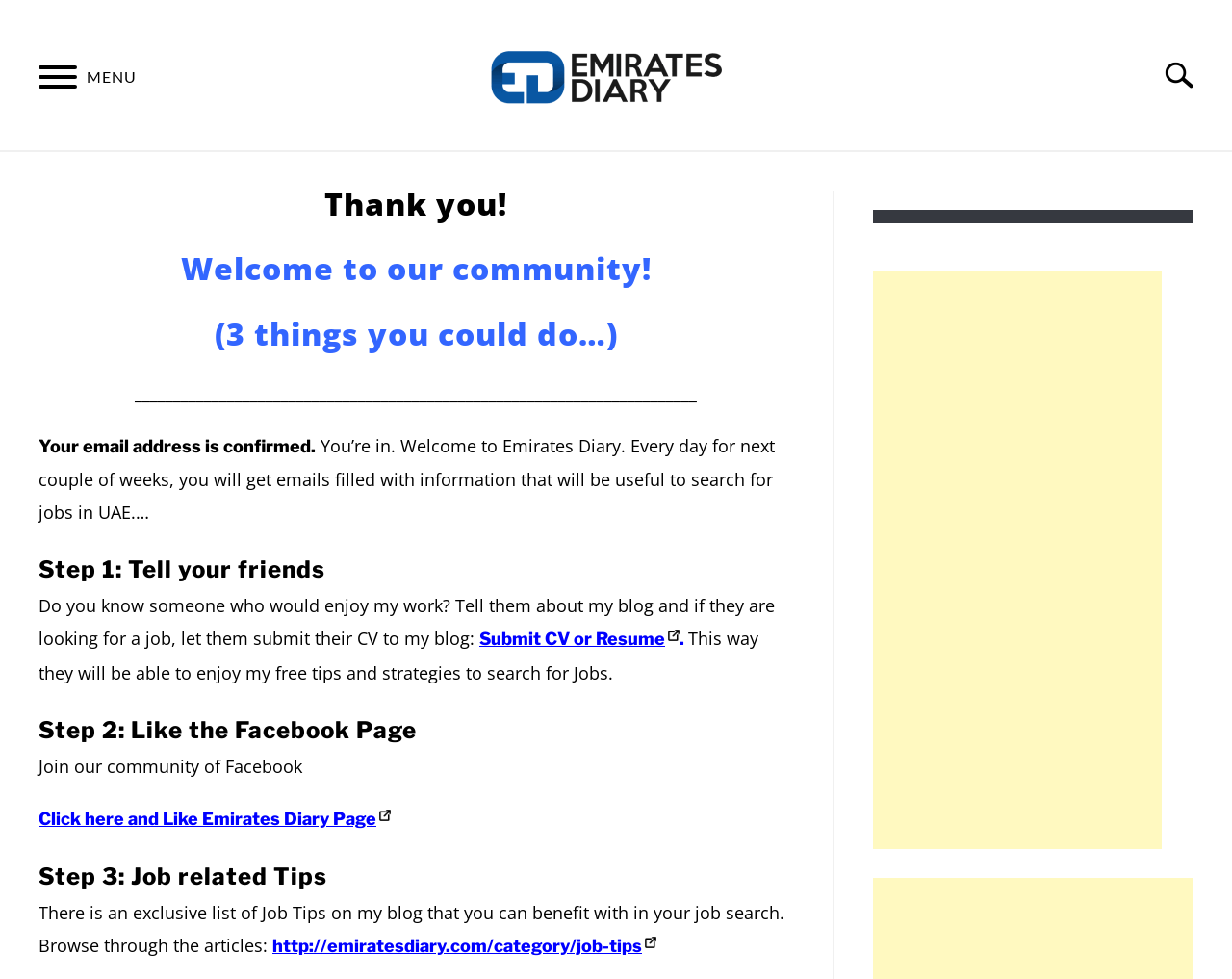What is the purpose of submitting a CV or Resume?
Relying on the image, give a concise answer in one word or a brief phrase.

To search for jobs